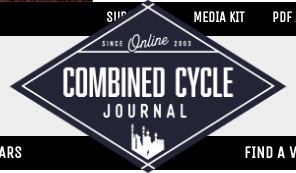What is the color scheme of the logo?
Answer the question with a single word or phrase derived from the image.

Monochrome